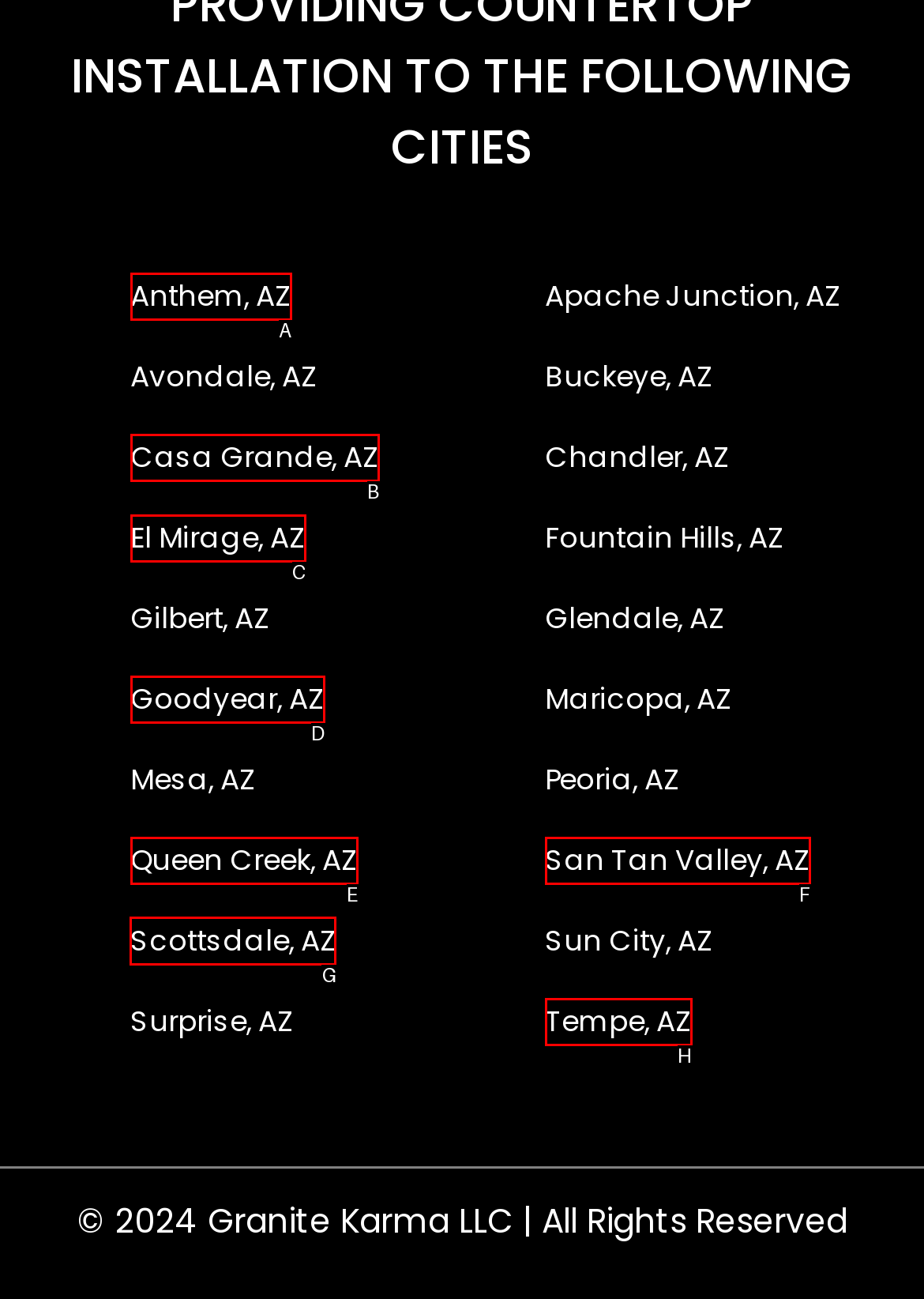Select the appropriate HTML element to click for the following task: check out Scottsdale, AZ
Answer with the letter of the selected option from the given choices directly.

G